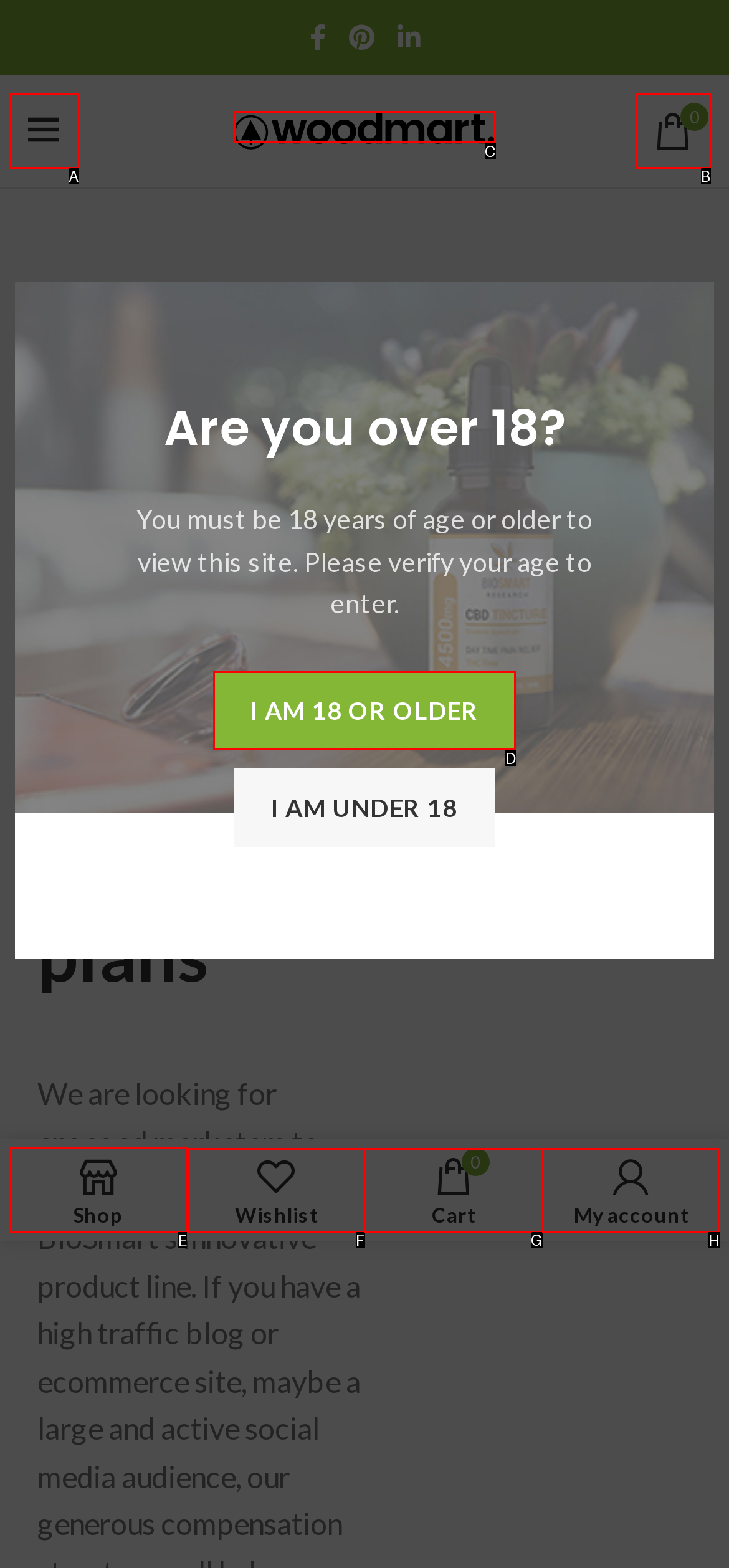Which HTML element should be clicked to perform the following task: Go to shop
Reply with the letter of the appropriate option.

E